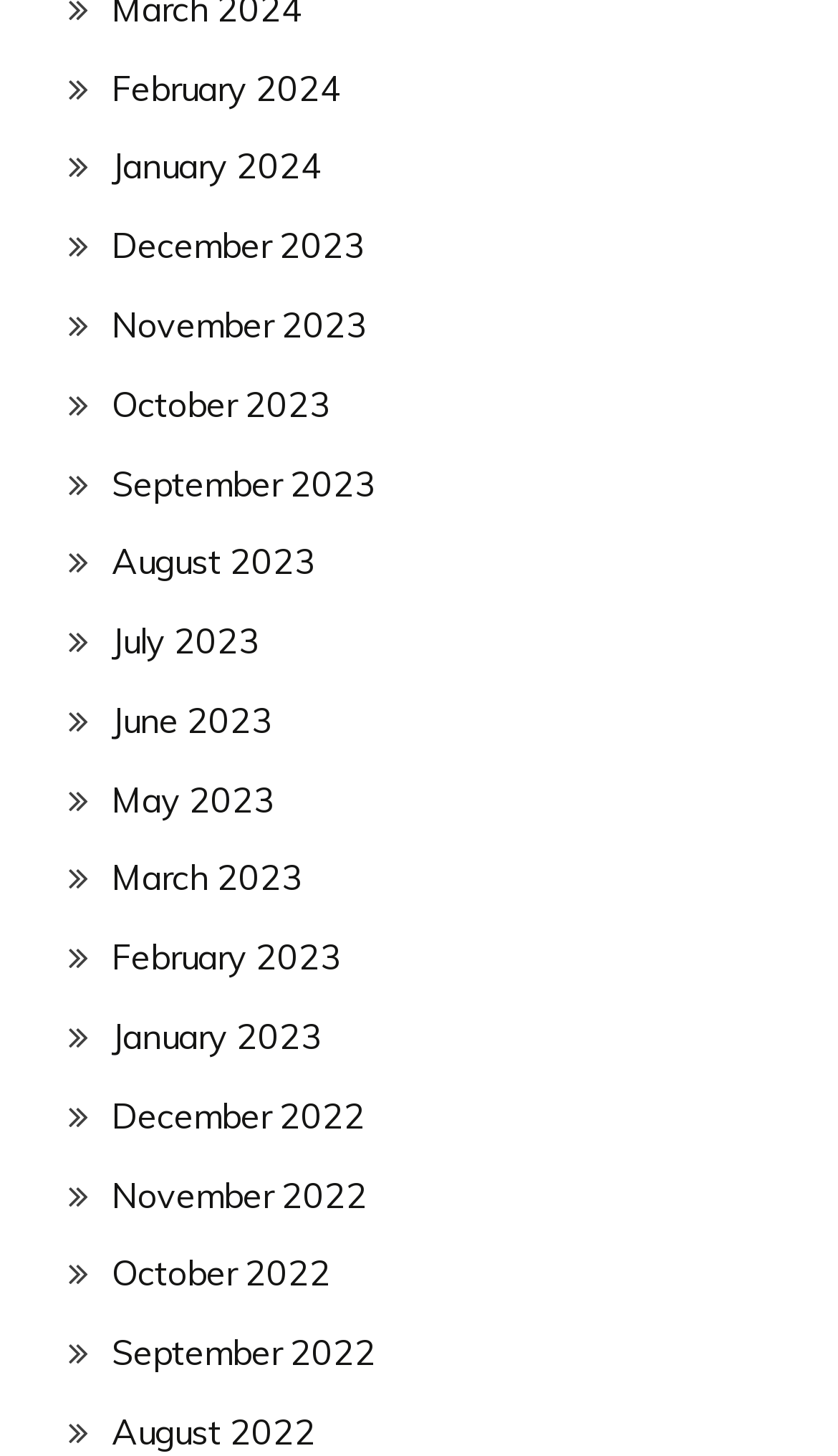Find the bounding box coordinates of the clickable area required to complete the following action: "Access November 2022".

[0.133, 0.806, 0.438, 0.835]